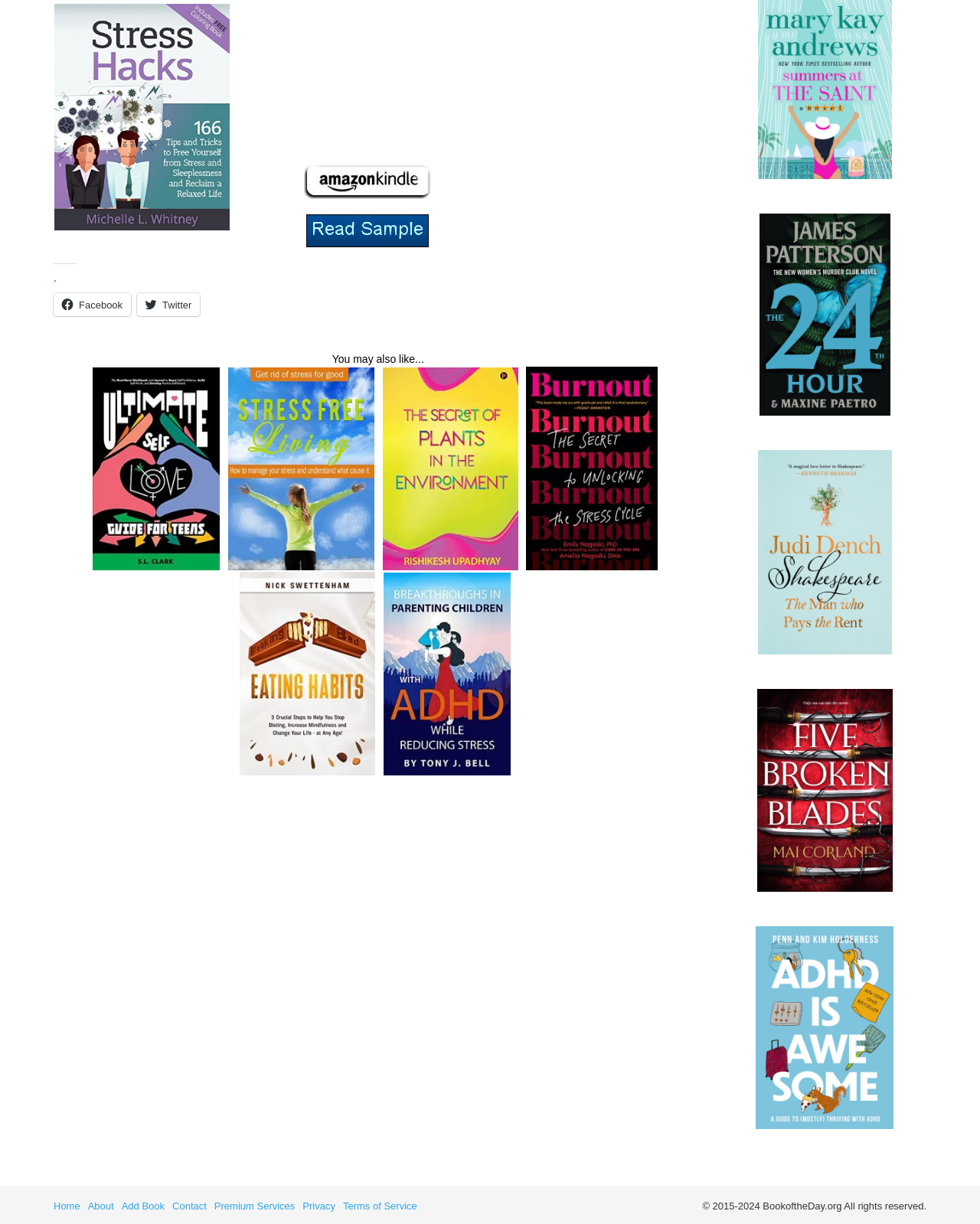Locate the bounding box coordinates of the item that should be clicked to fulfill the instruction: "Check the Premium Services".

[0.219, 0.981, 0.301, 0.99]